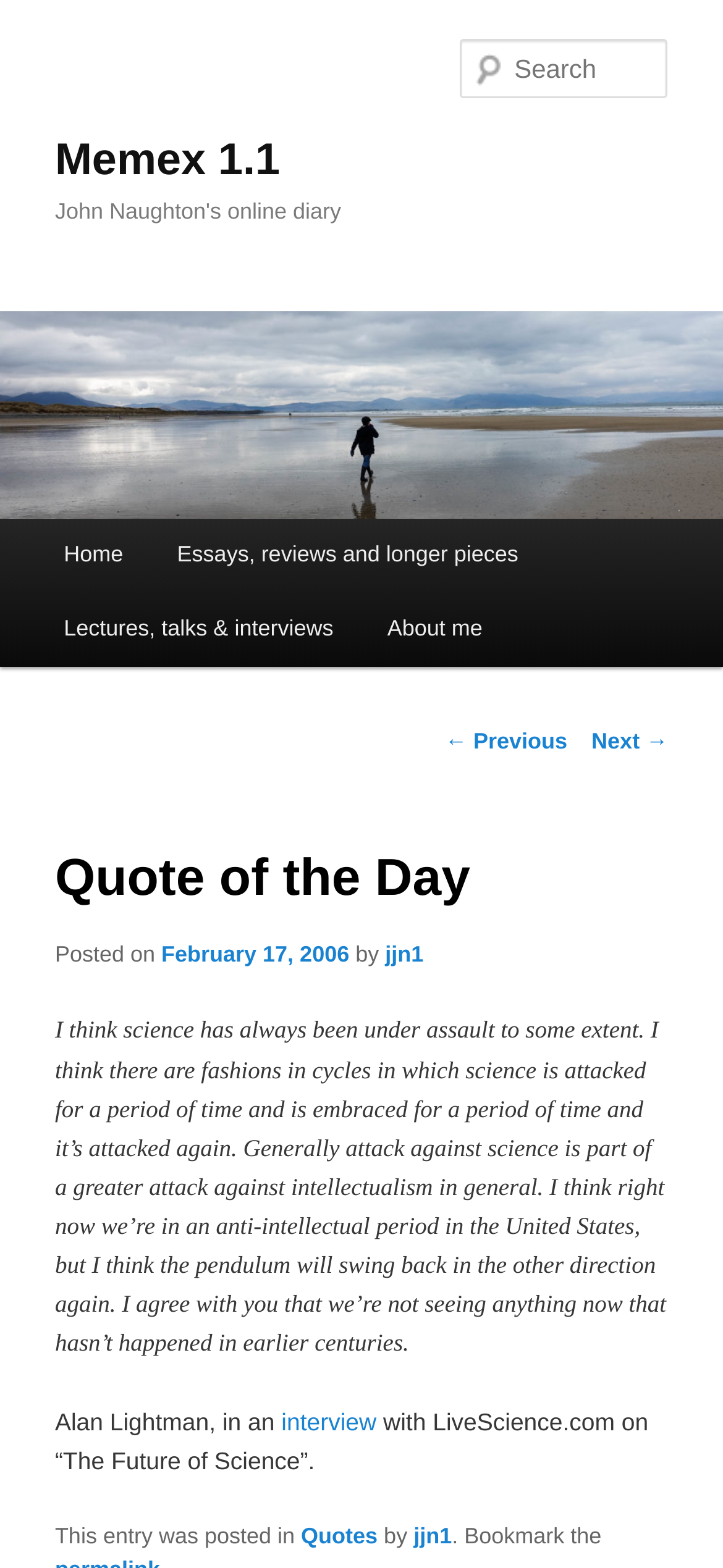Using the element description: "Lectures, talks & interviews", determine the bounding box coordinates. The coordinates should be in the format [left, top, right, bottom], with values between 0 and 1.

[0.051, 0.378, 0.498, 0.426]